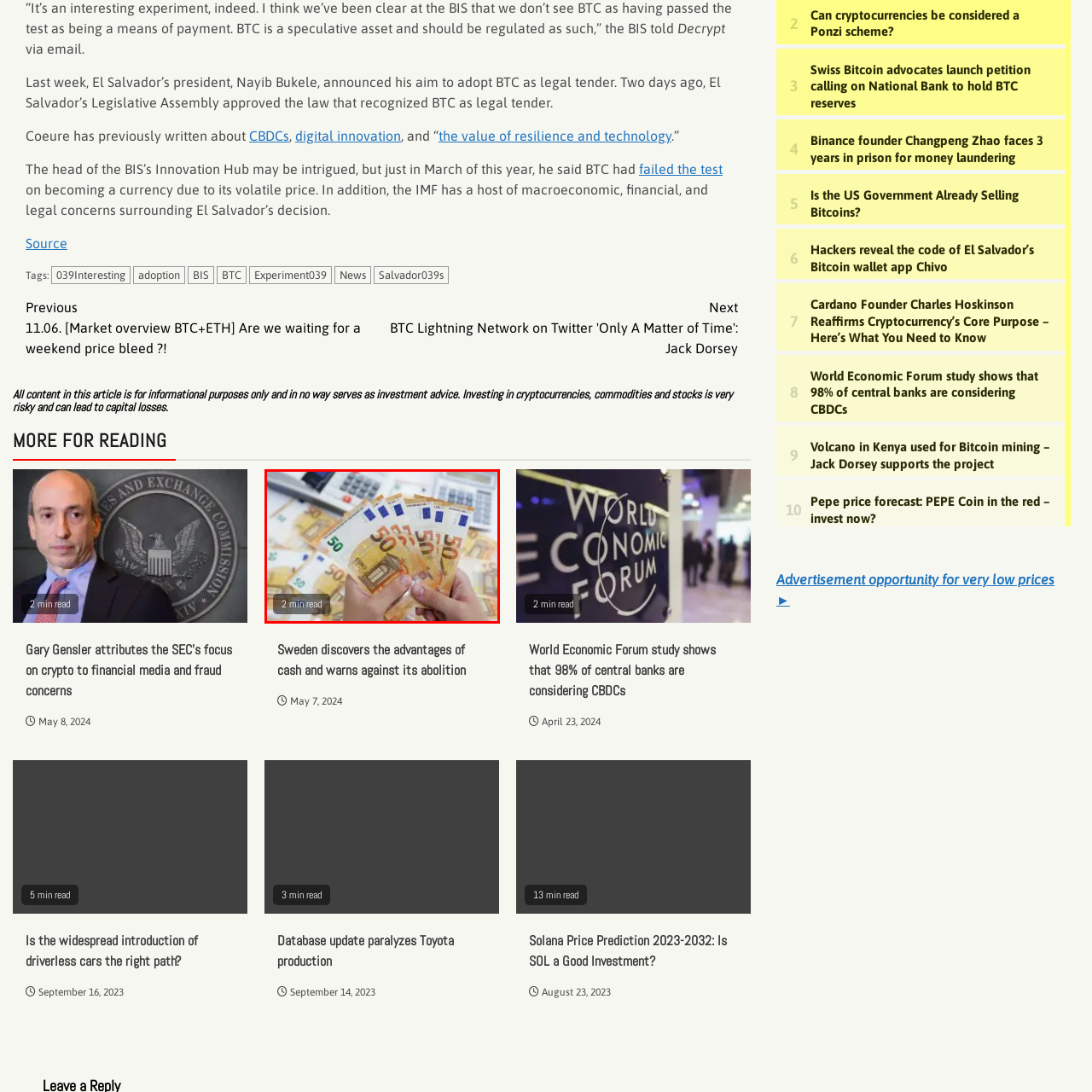View the element within the red boundary, What is visible in the background of the image? 
Deliver your response in one word or phrase.

Euro notes and calculators